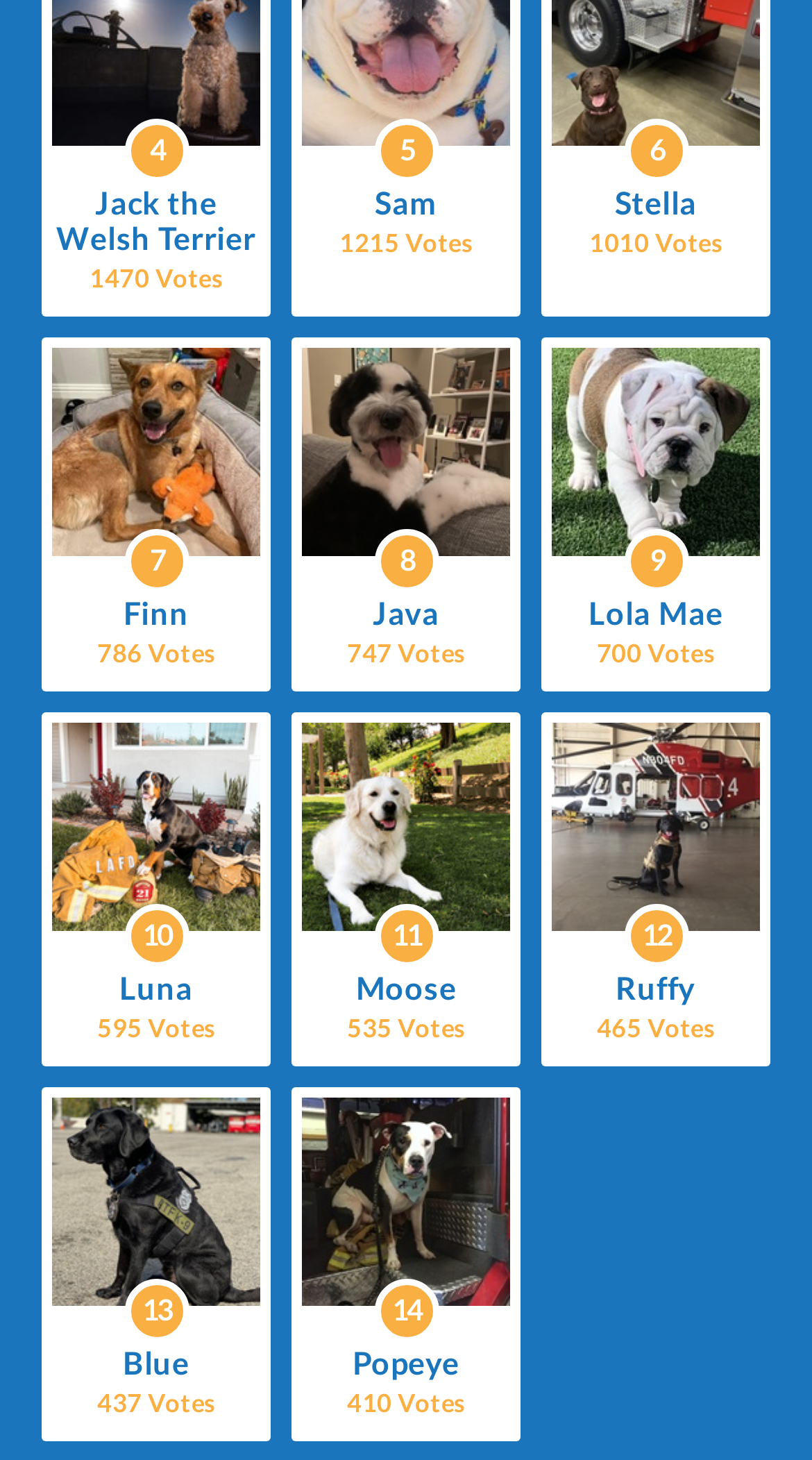Identify the bounding box coordinates of the HTML element based on this description: "4Jack the Welsh Terrier1470 Votes".

[0.064, 0.083, 0.32, 0.201]